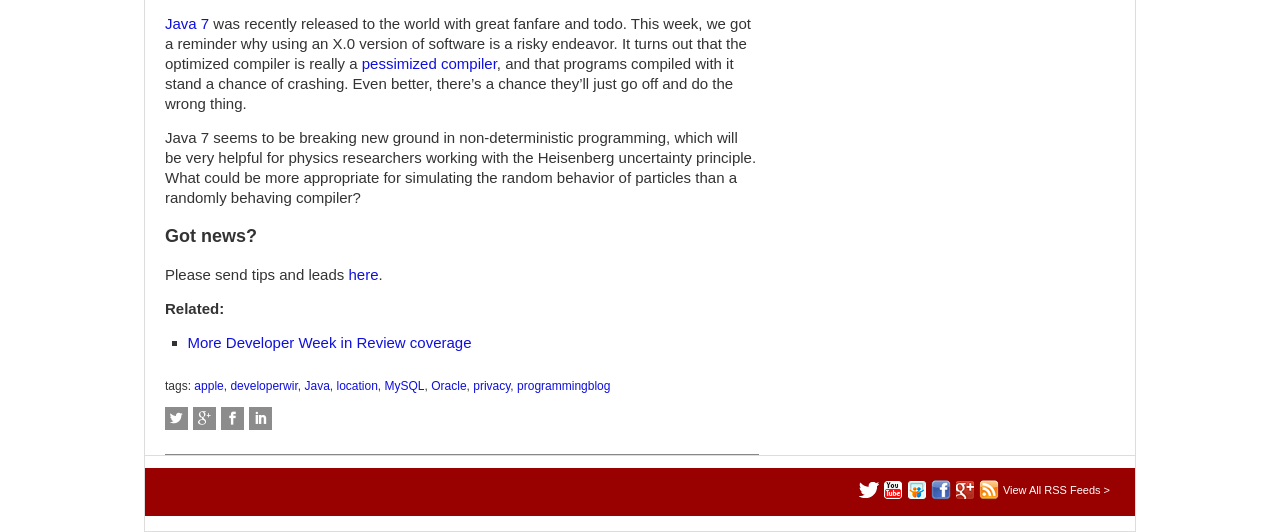What is the category of the tags listed?
Please describe in detail the information shown in the image to answer the question.

The category of the tags can be inferred as technology-related by looking at the tags listed, which include 'apple', 'developerwir', 'Java', 'MySQL', 'Oracle', and 'programmingblog'. These tags are all related to technology and programming.